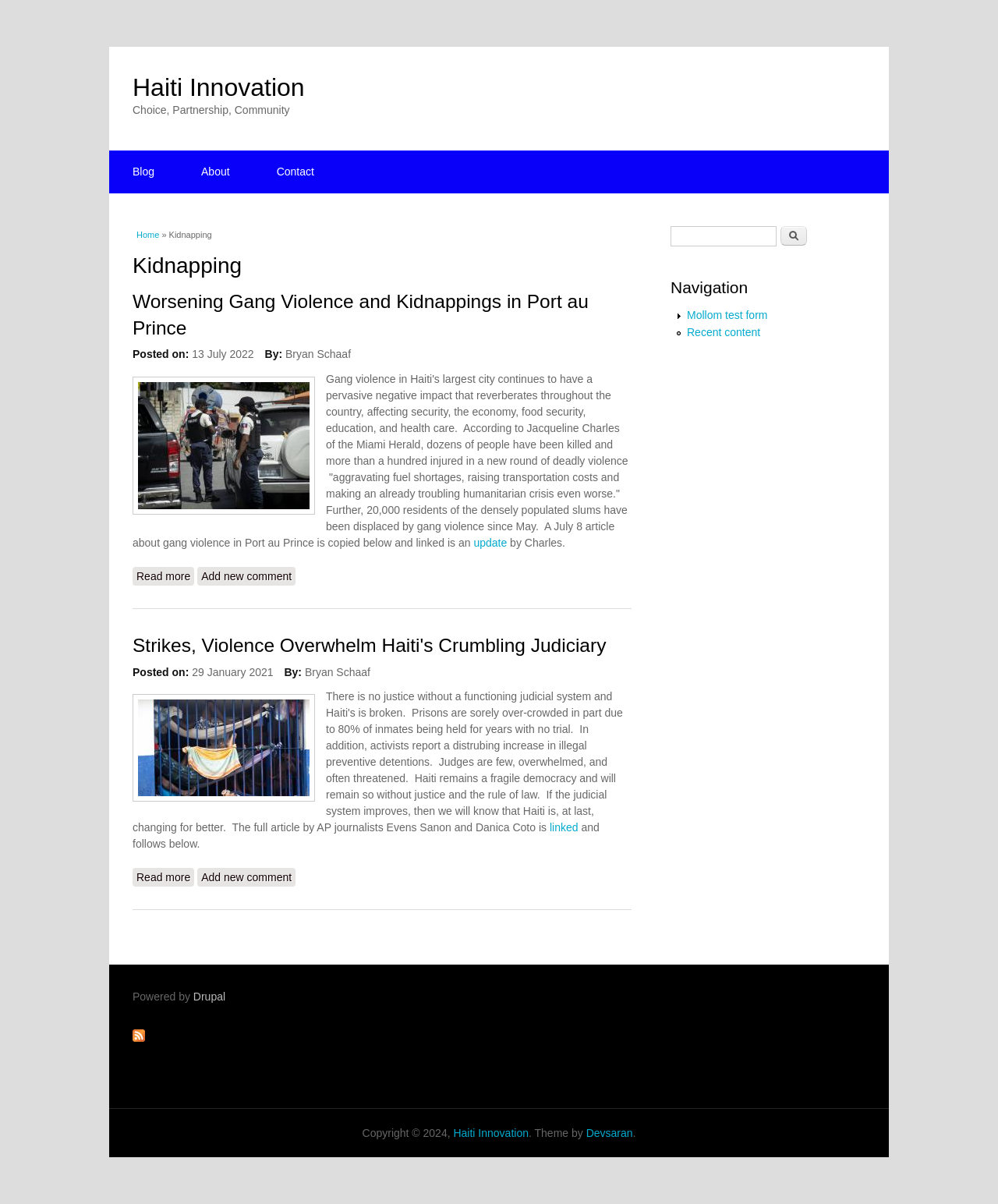How many articles are on the webpage?
Please look at the screenshot and answer using one word or phrase.

2